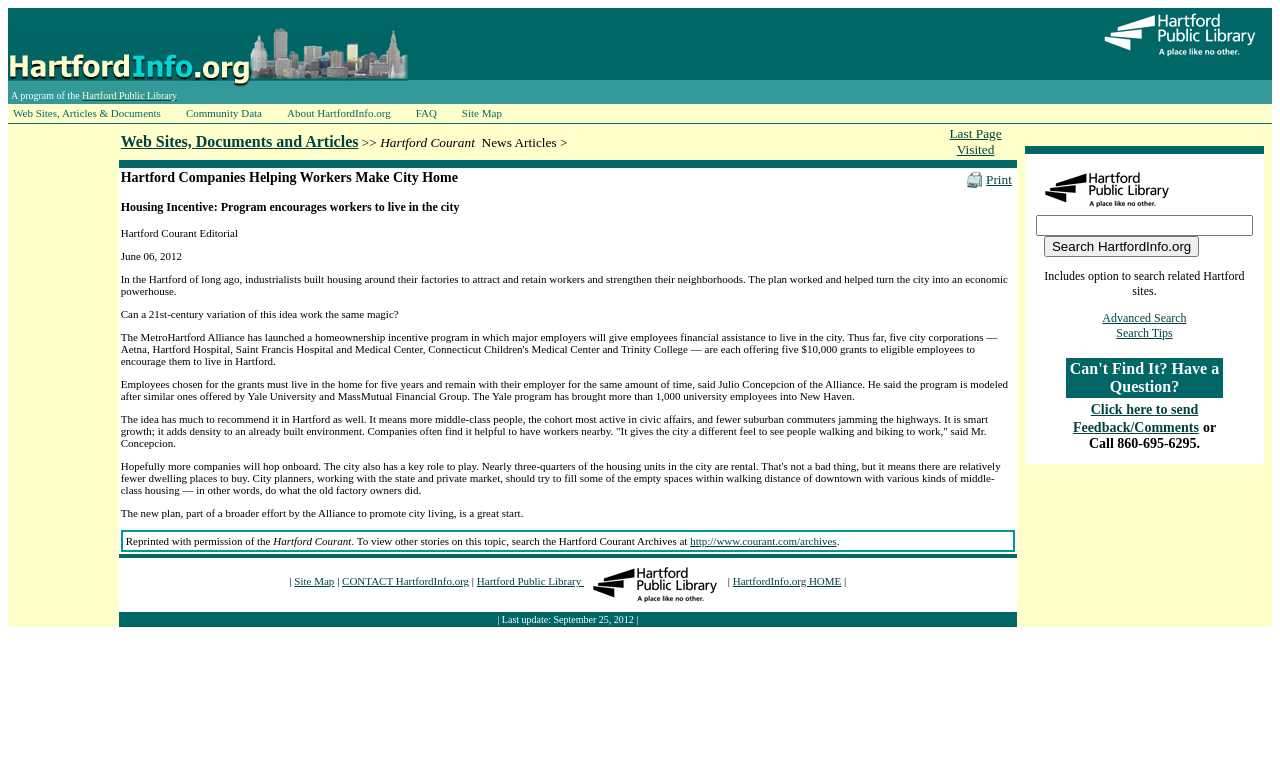What is the name of the university that has a similar program?
Kindly give a detailed and elaborate answer to the question.

The article mentions that the program is modeled after similar ones offered by Yale University and MassMutual Financial Group, and that the Yale program has brought more than 1,000 university employees into New Haven.